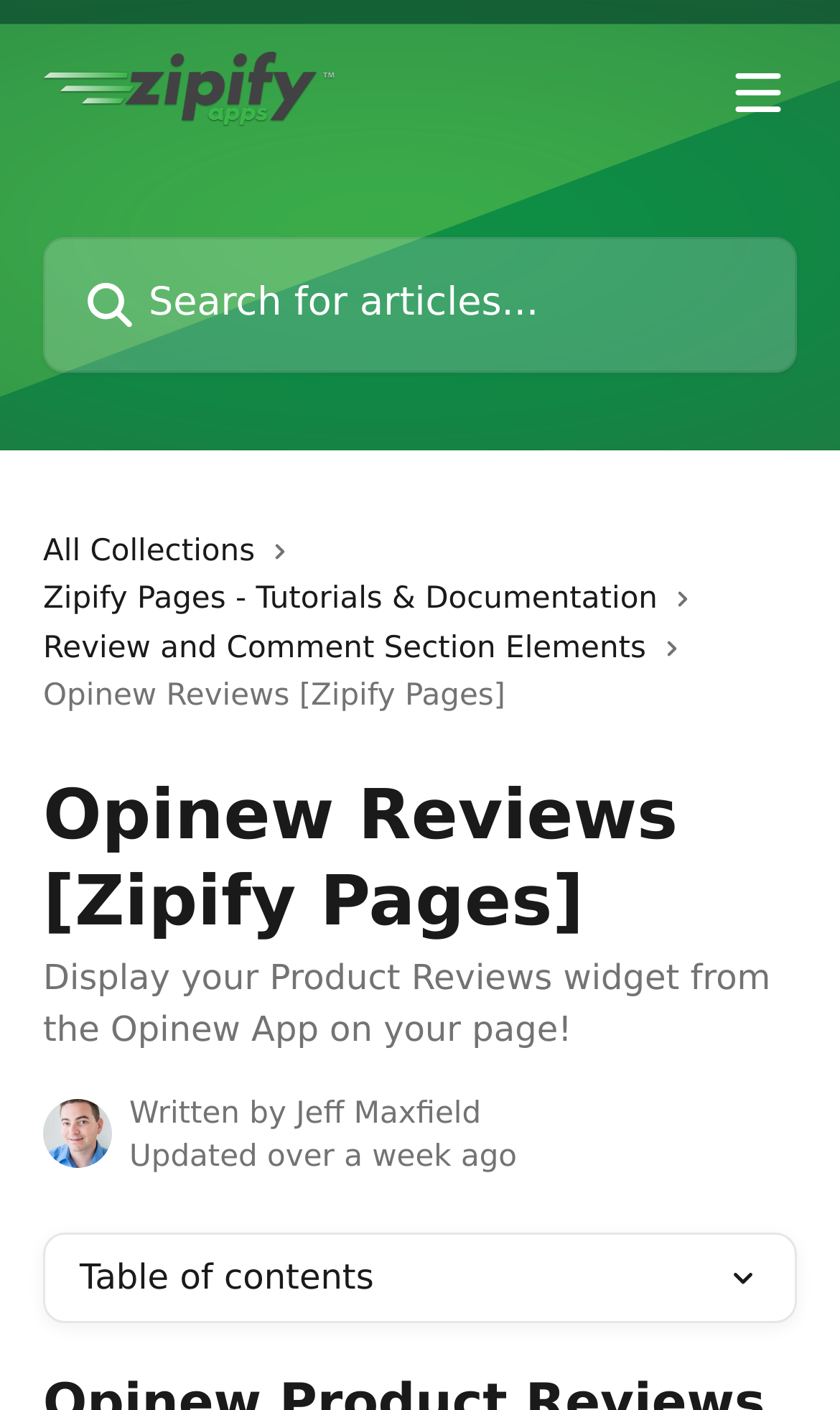Answer in one word or a short phrase: 
What is the purpose of the page?

Display product reviews